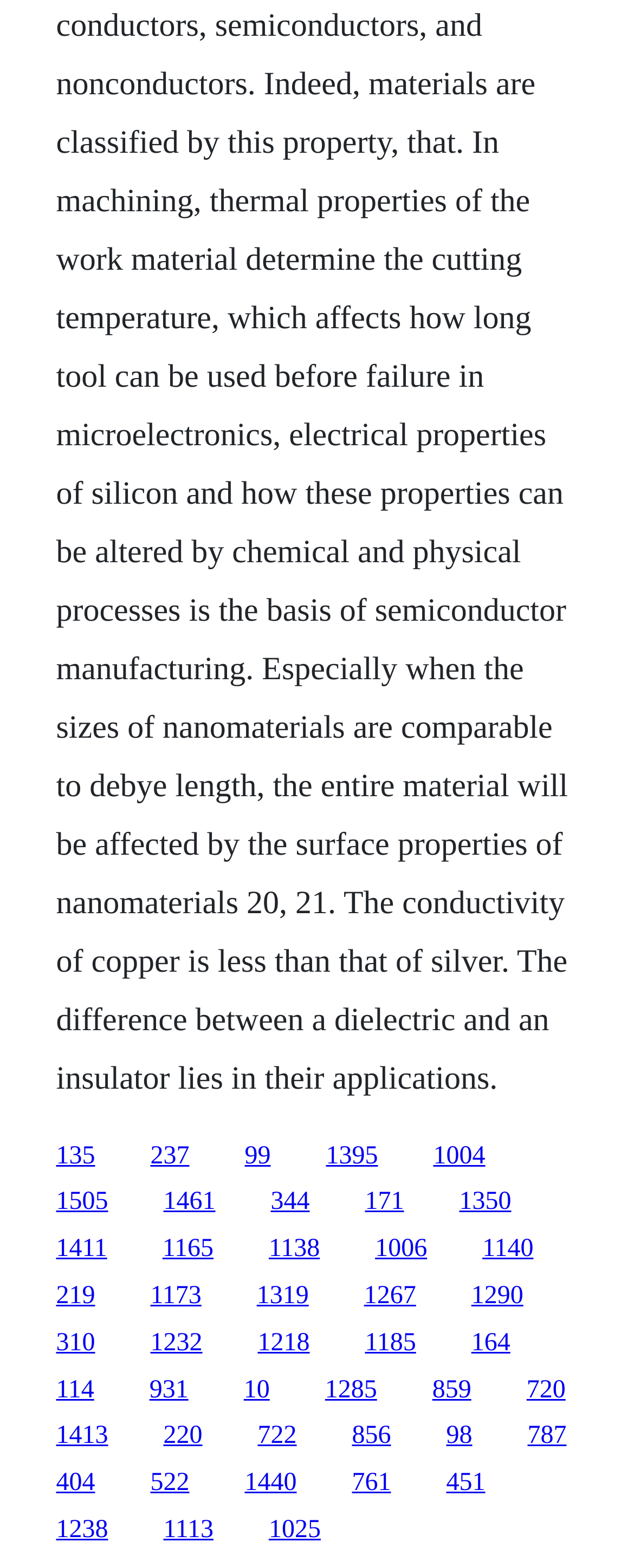Provide a thorough and detailed response to the question by examining the image: 
What is the vertical position of the link '135'?

I compared the y1 and y2 coordinates of the link '135' with other links and found that it has one of the smallest y1 and y2 values, indicating that it is located at the top of the webpage.